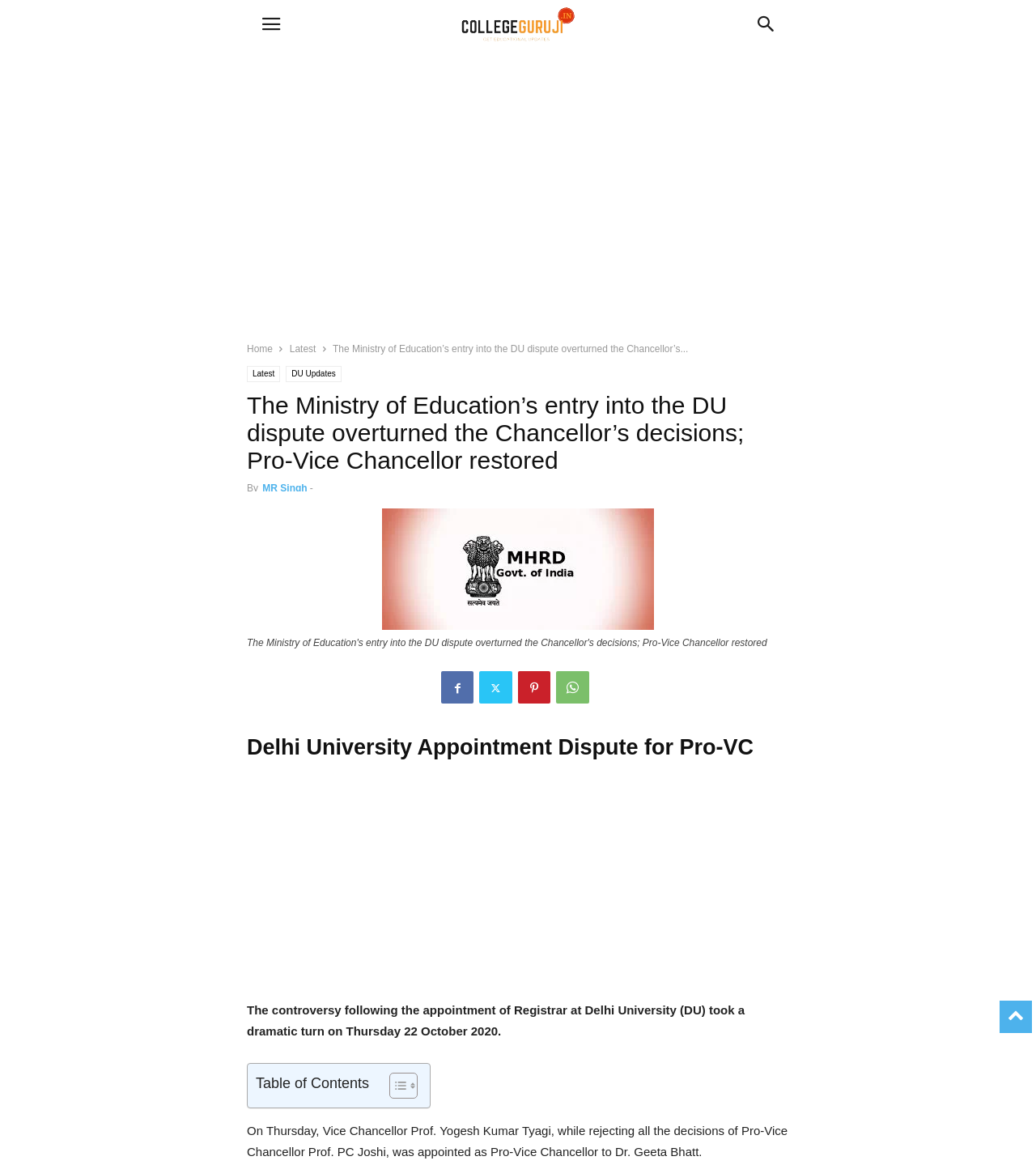Who was rejected by Vice Chancellor Prof. Yogesh Kumar Tyagi?
Based on the visual content, answer with a single word or a brief phrase.

Pro-Vice Chancellor Prof. PC Joshi